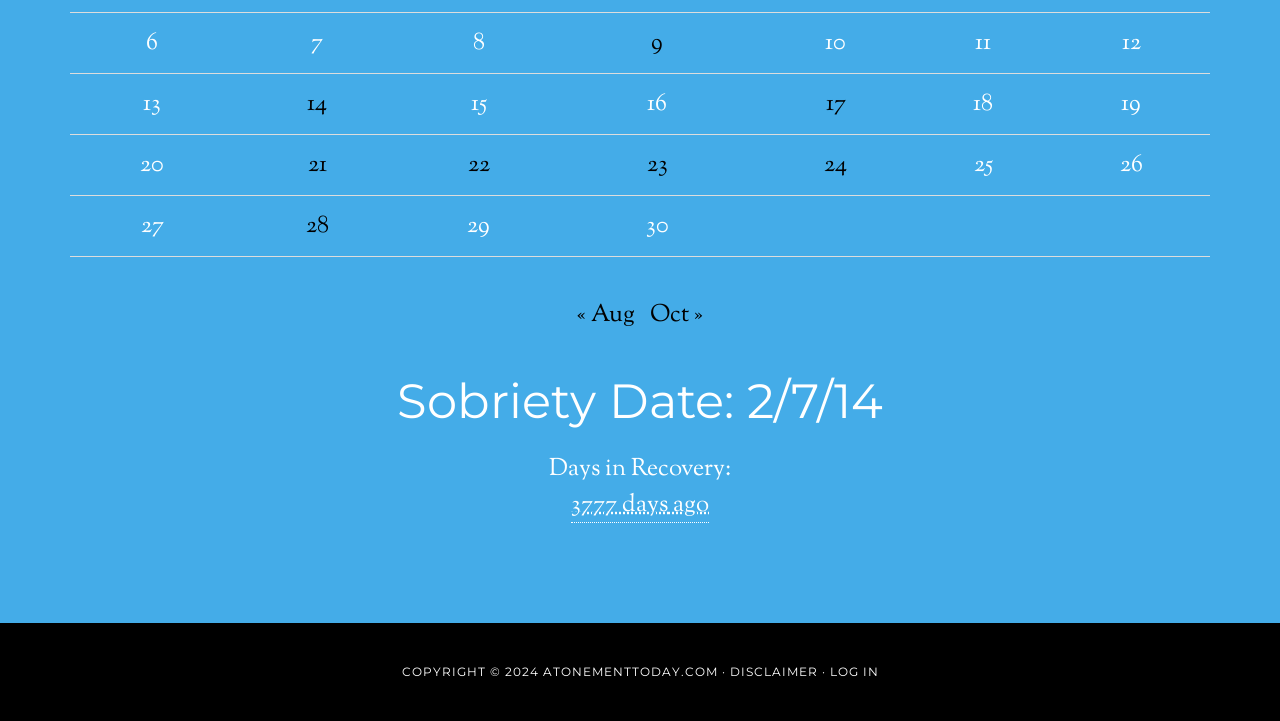From the webpage screenshot, identify the region described by Log in. Provide the bounding box coordinates as (top-left x, top-left y, bottom-right x, bottom-right y), with each value being a floating point number between 0 and 1.

[0.648, 0.92, 0.686, 0.941]